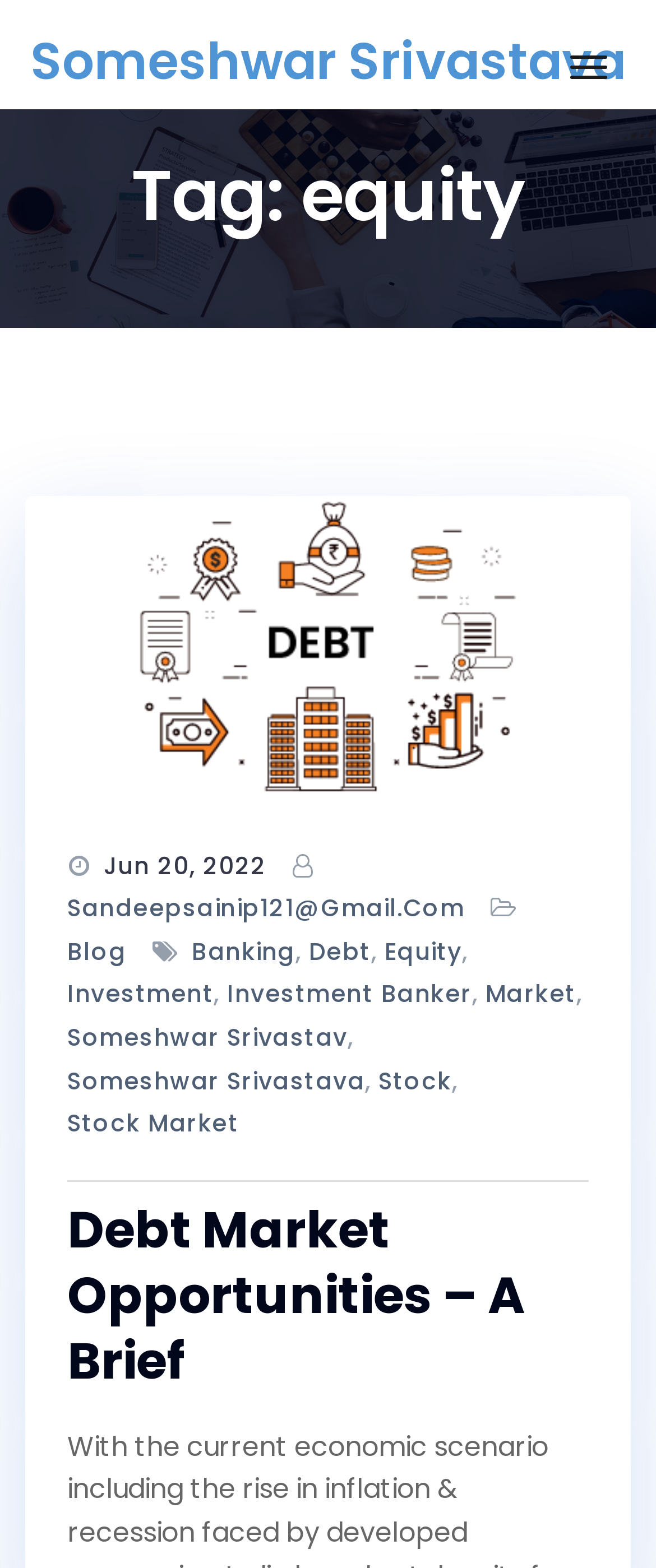Locate the bounding box coordinates of the clickable area to execute the instruction: "Click on 7-inch TFT LCD". Provide the coordinates as four float numbers between 0 and 1, represented as [left, top, right, bottom].

None